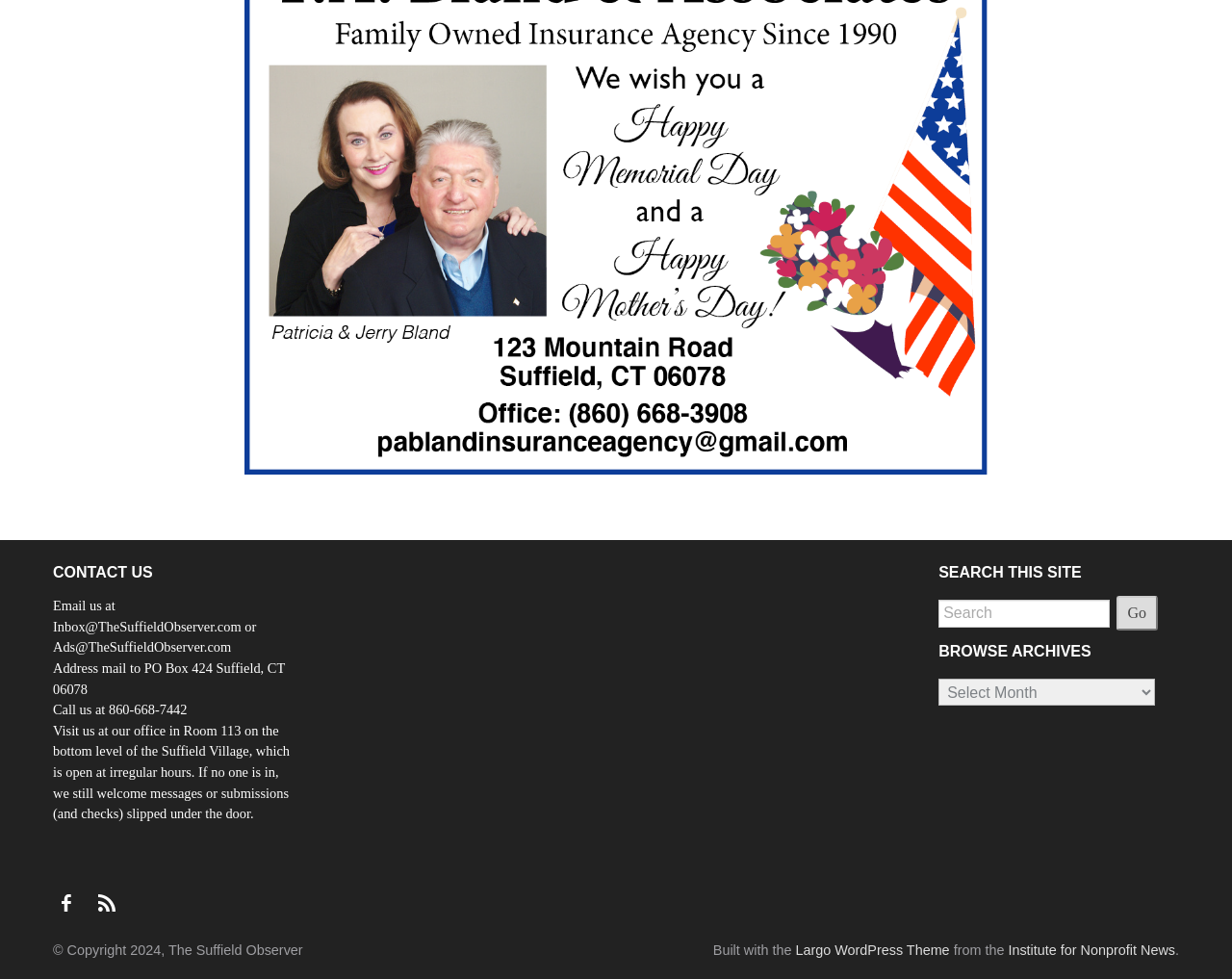Pinpoint the bounding box coordinates of the clickable area necessary to execute the following instruction: "Call us". The coordinates should be given as four float numbers between 0 and 1, namely [left, top, right, bottom].

[0.043, 0.717, 0.152, 0.733]